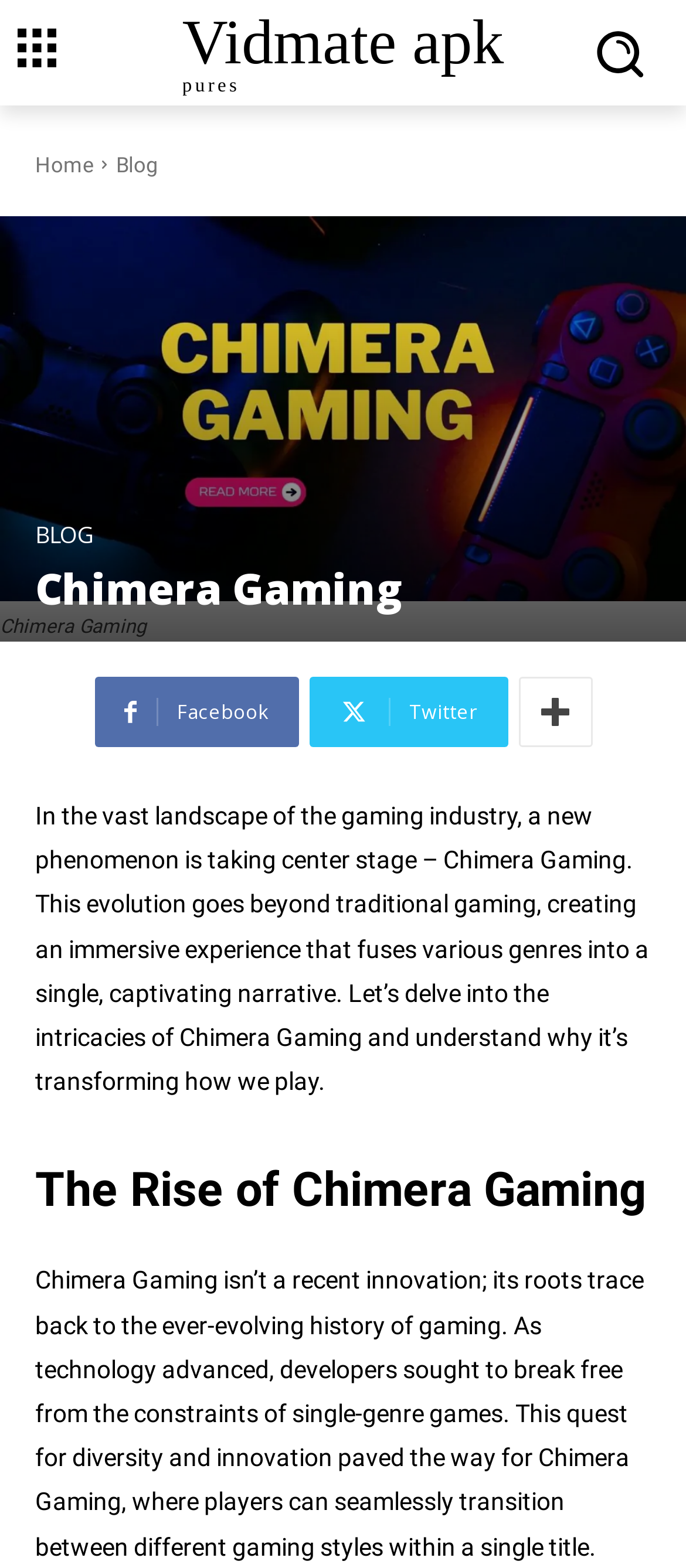Identify the bounding box coordinates of the element that should be clicked to fulfill this task: "Read the article about The Rise of Chimera Gaming". The coordinates should be provided as four float numbers between 0 and 1, i.e., [left, top, right, bottom].

[0.051, 0.738, 0.949, 0.781]